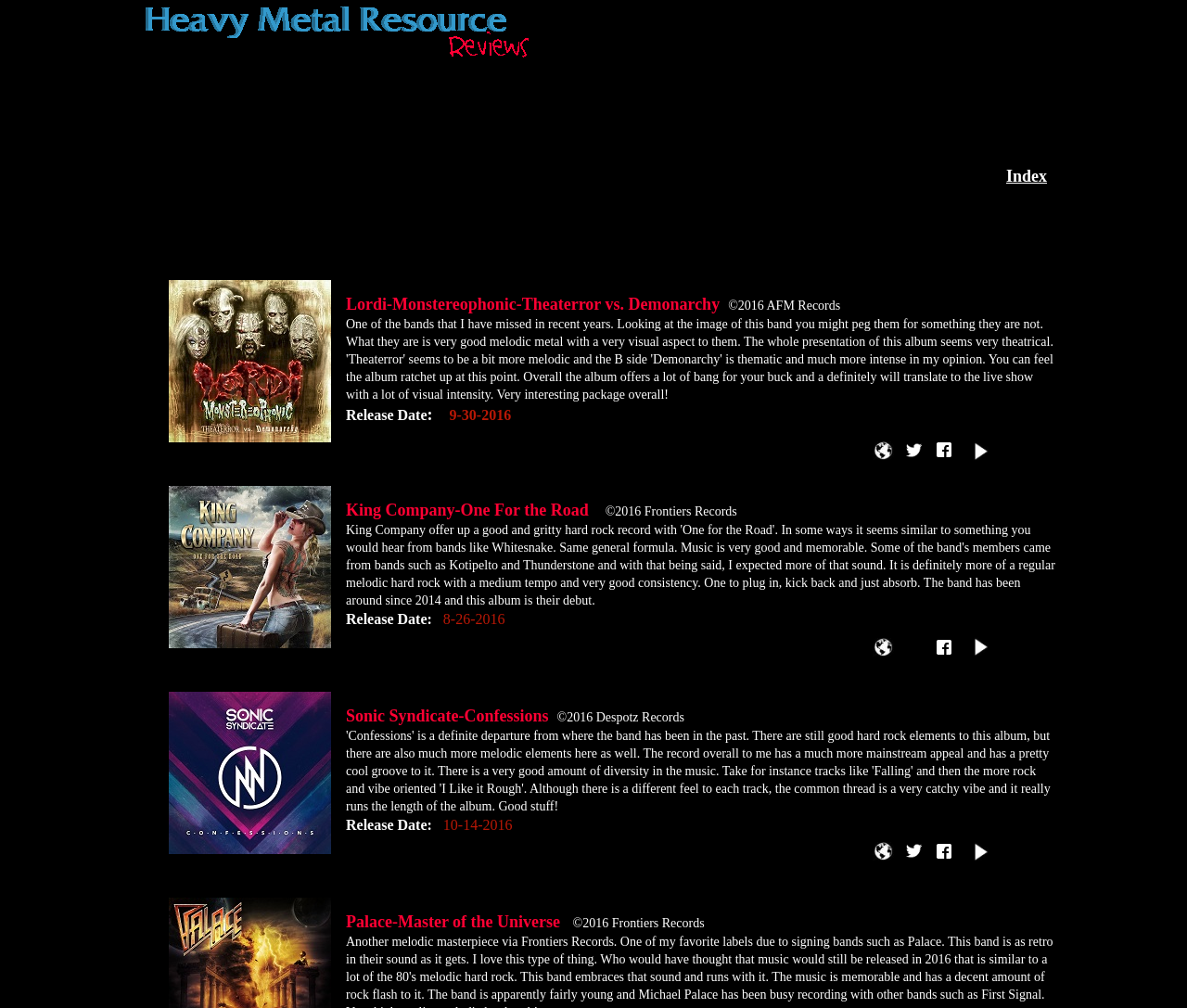Are there any links at the top of the webpage?
Carefully analyze the image and provide a detailed answer to the question.

I looked at the bounding box coordinates of the links and found that there are links at the top of the webpage with y1 coordinates less than 0.1.